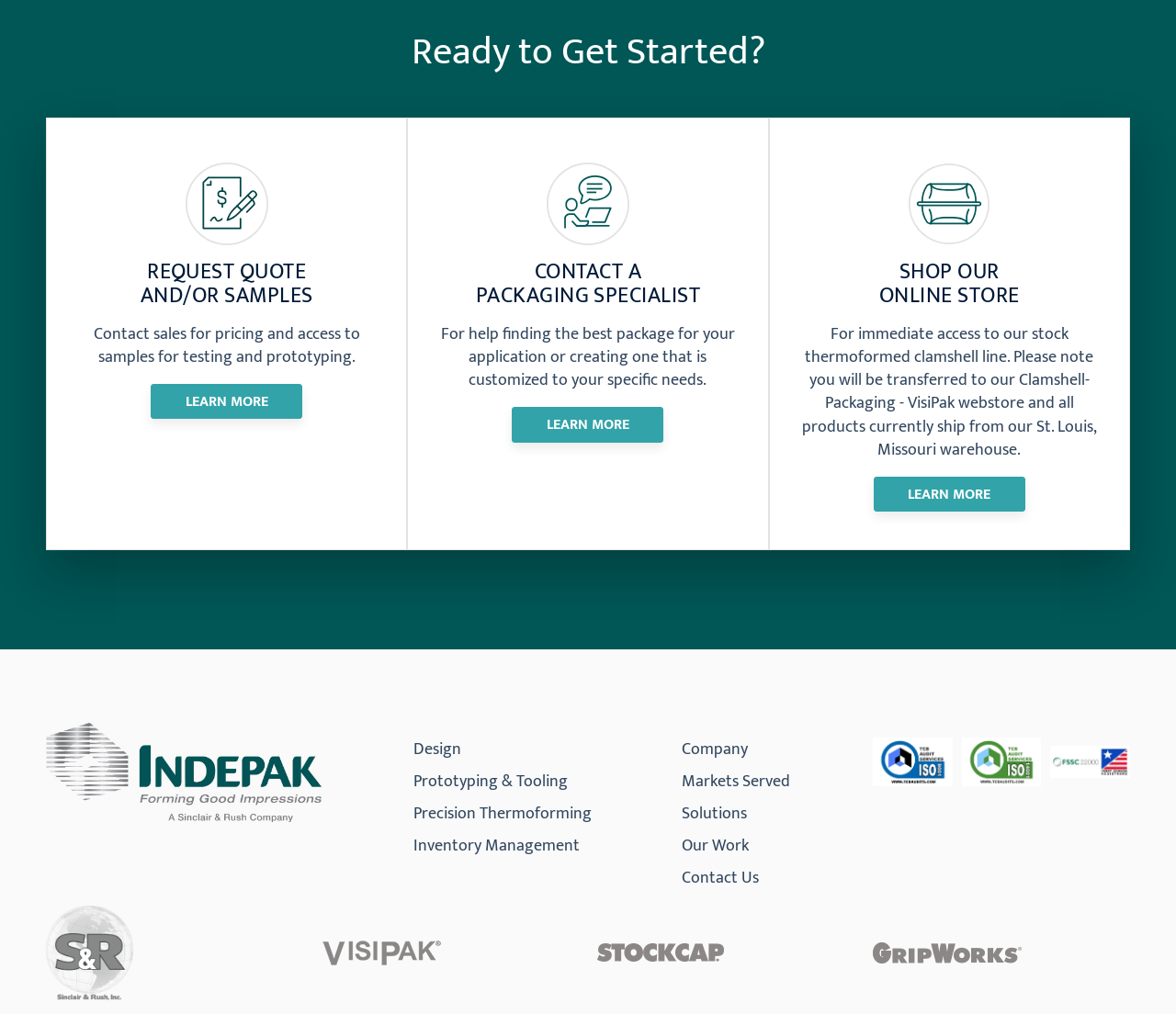Specify the bounding box coordinates for the region that must be clicked to perform the given instruction: "Learn more about CONTACT A PACKAGING SPECIALIST".

[0.465, 0.407, 0.535, 0.431]